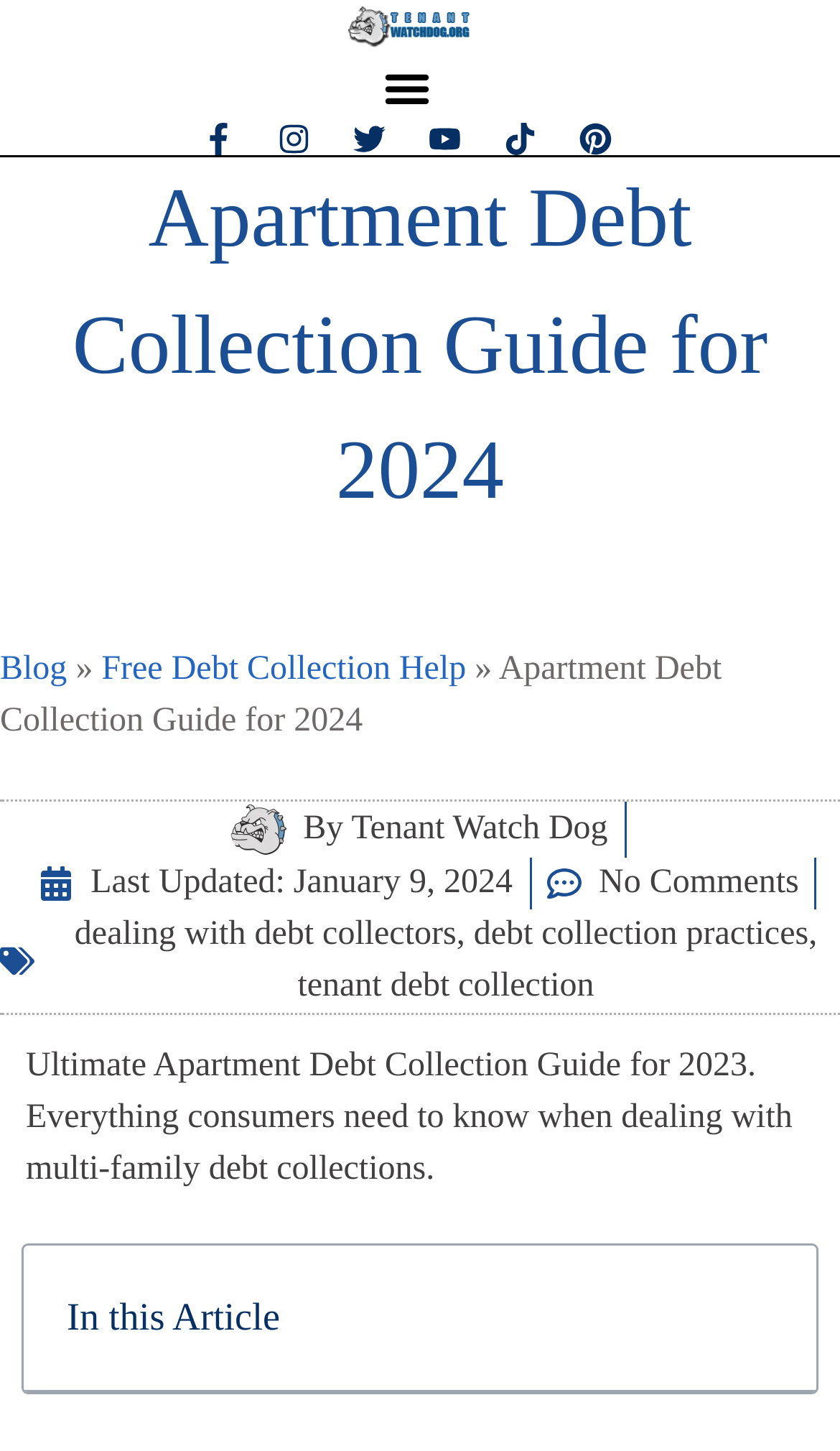Explain in detail what you observe on this webpage.

The webpage is about the "Ultimate Apartment Debt Collection Guide for 2024", providing information on what consumers need to know when dealing with multi-family debt collections. 

At the top, there is a navigation menu with a "Menu Toggle" button. Below the menu, there are social media links, including Facebook, Instagram, Twitter, Youtube, Tiktok, and Pinterest, each accompanied by an image. 

The main content of the webpage starts with a heading that matches the title of the guide. Below the heading, there is a navigation section with breadcrumbs, showing the path "Blog » Free Debt Collection Help » Apartment Debt Collection Guide for 2024". 

On the left side, there is a link to "Apartment Debt Collector Reviews" with an accompanying image. Below this link, there is a section with an image of "Tenant Watch Dog" and a link to the image. 

The main content area has several links and text sections. There is a section with links to related topics, including "dealing with debt collectors", "debt collection practices", and "tenant debt collection". 

At the bottom, there is a section with the last updated date, "January 9, 2024", and a link to "No Comments". Below this, there is a summary of the guide, reiterating that it provides information on what consumers need to know when dealing with multi-family debt collections.